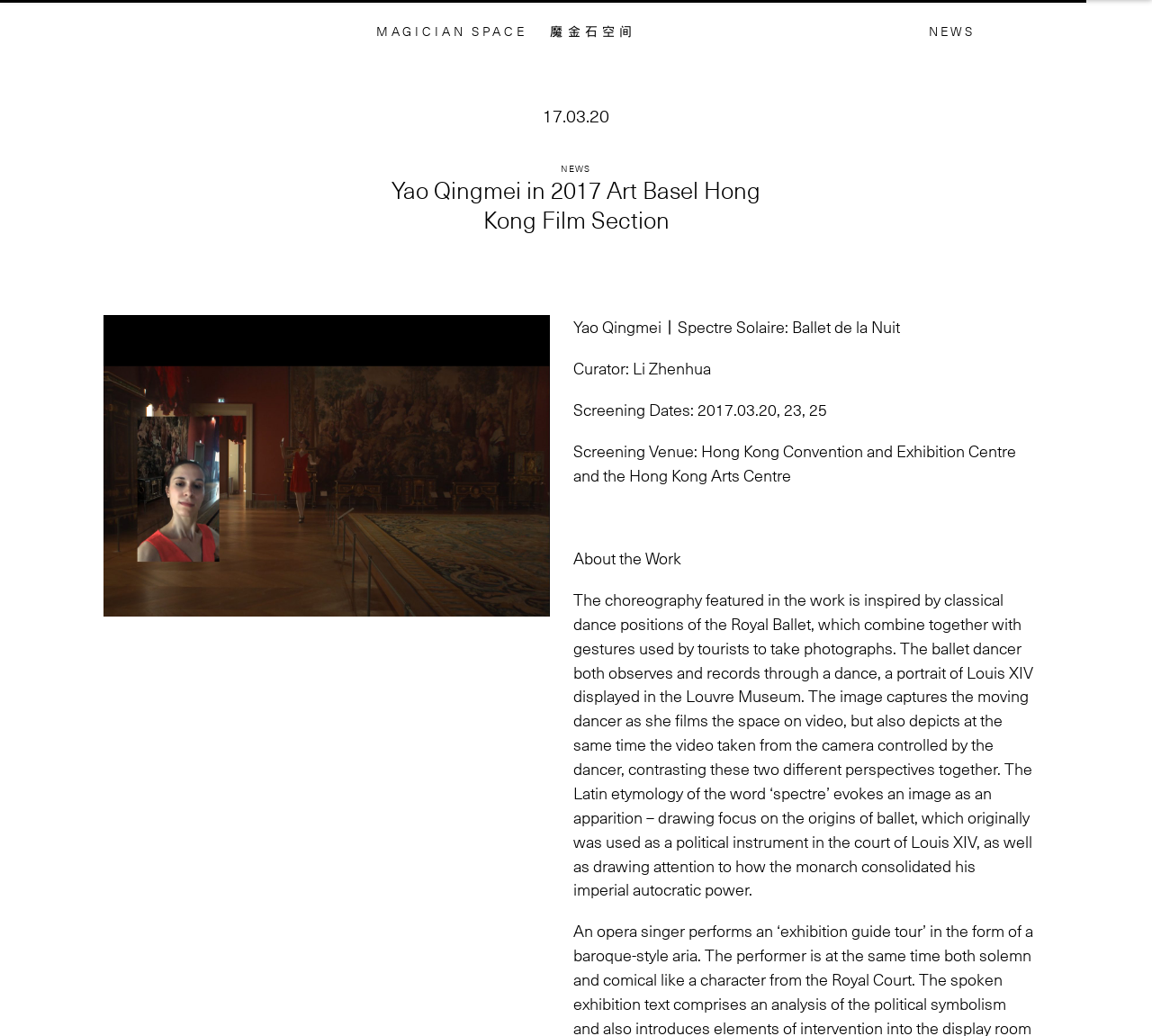Determine the bounding box coordinates of the clickable element to achieve the following action: 'Click MAGICIAN SPACE'. Provide the coordinates as four float values between 0 and 1, formatted as [left, top, right, bottom].

[0.326, 0.02, 0.458, 0.039]